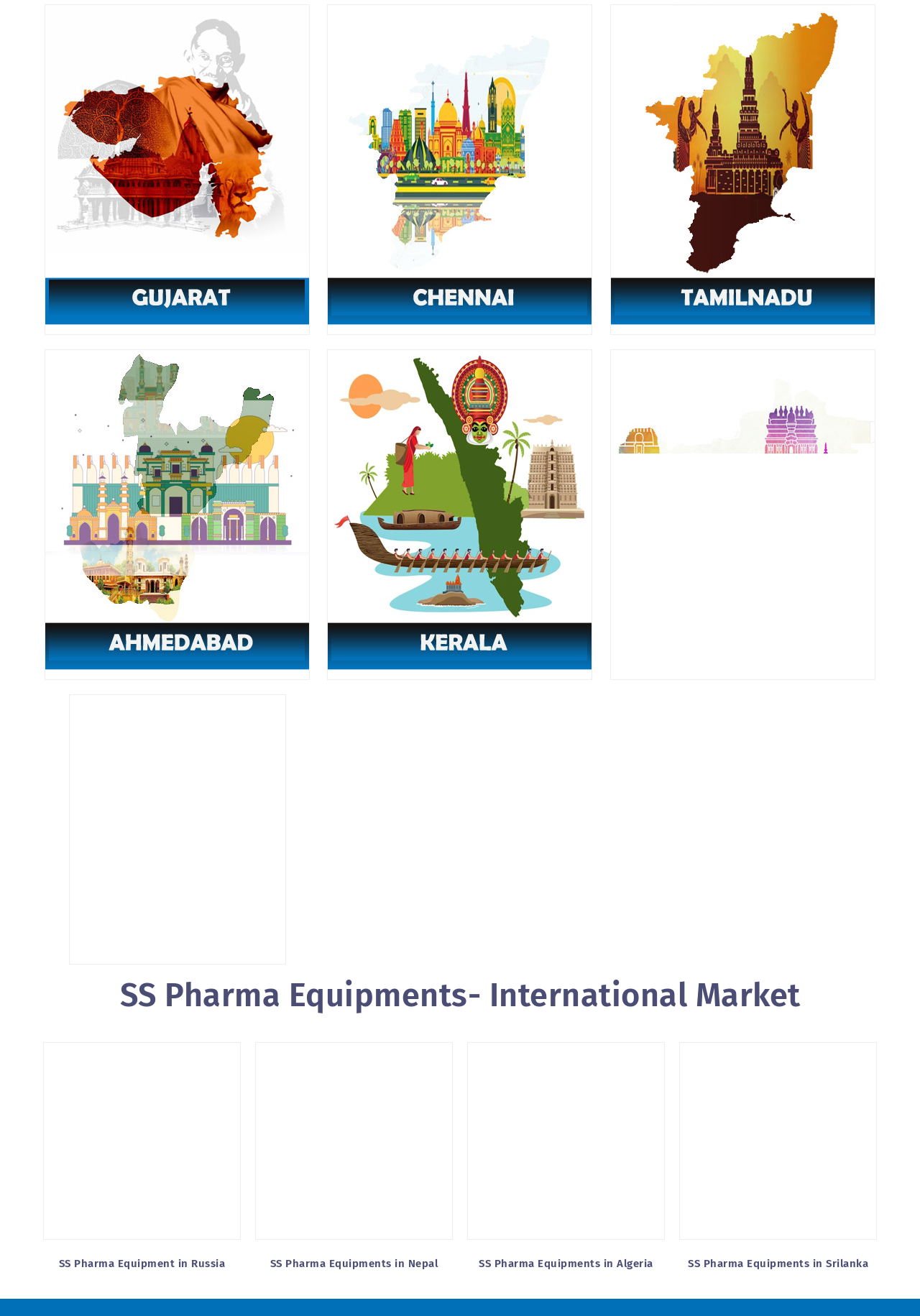Please specify the bounding box coordinates in the format (top-left x, top-left y, bottom-right x, bottom-right y), with values ranging from 0 to 1. Identify the bounding box for the UI component described as follows: alt="AHMEDABAD"

[0.075, 0.265, 0.311, 0.471]